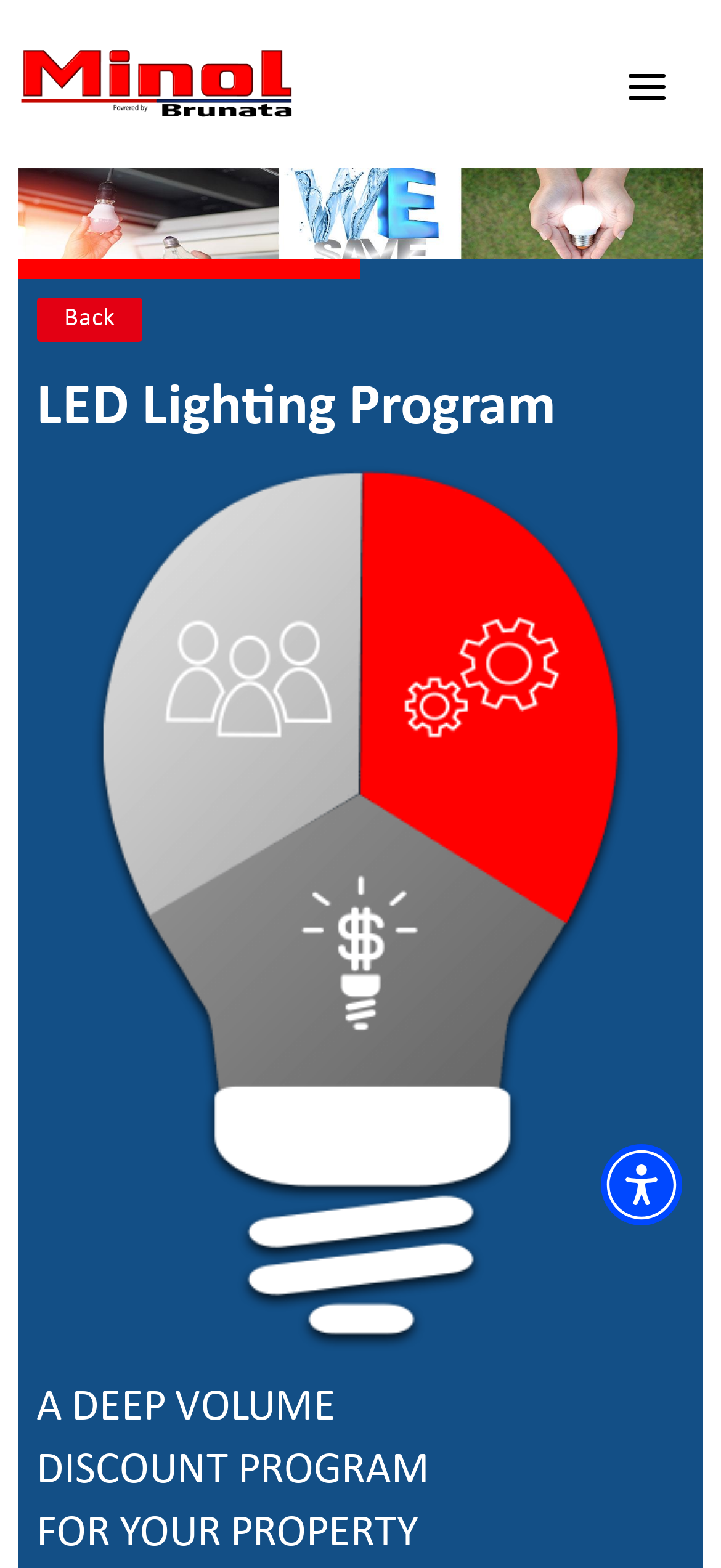Identify the bounding box coordinates for the region of the element that should be clicked to carry out the instruction: "Click the search button". The bounding box coordinates should be four float numbers between 0 and 1, i.e., [left, top, right, bottom].

[0.805, 0.899, 0.908, 0.947]